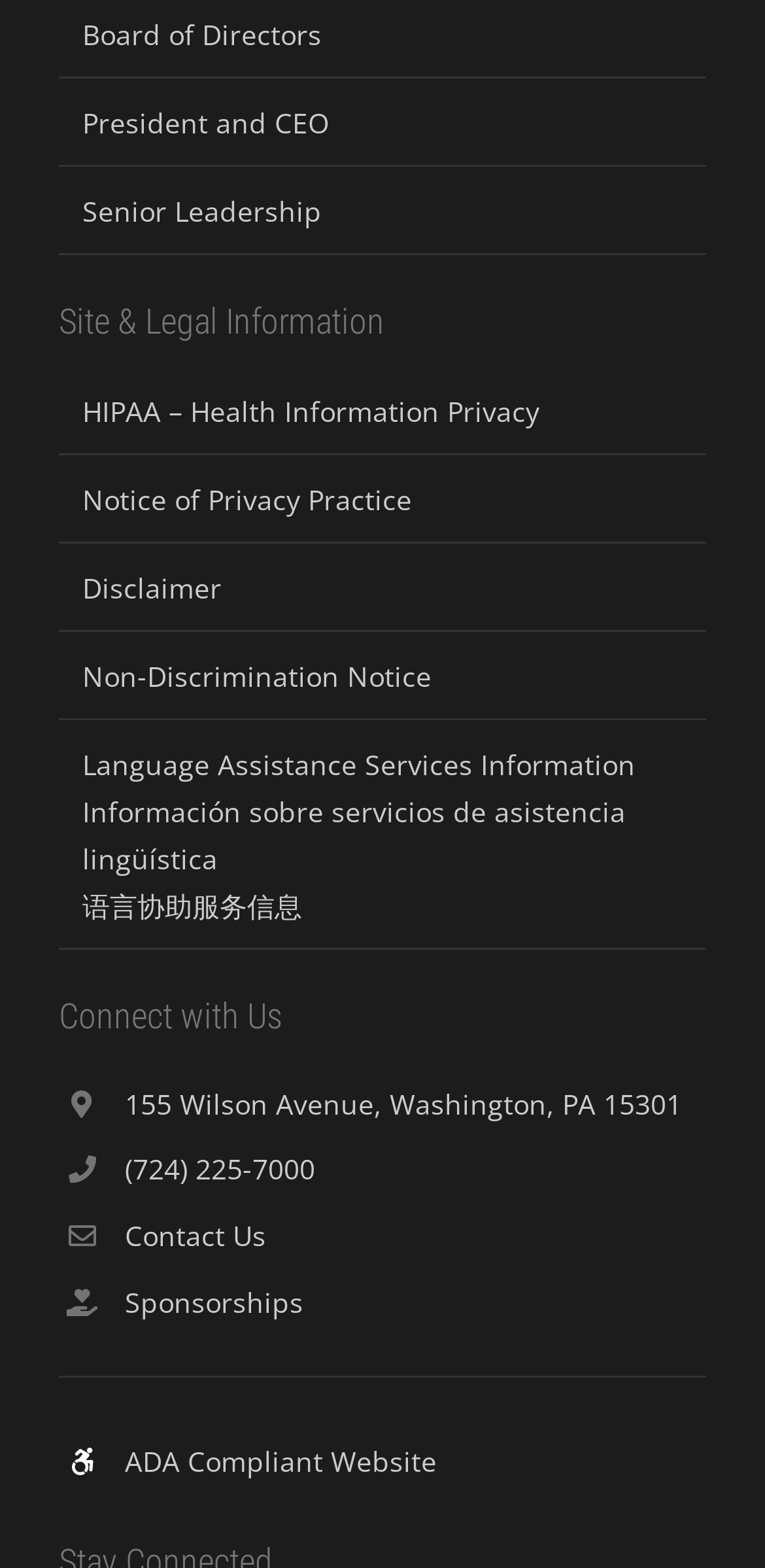Use a single word or phrase to answer the question: What type of information is provided under 'Site & Legal Information'?

Privacy and legal notices